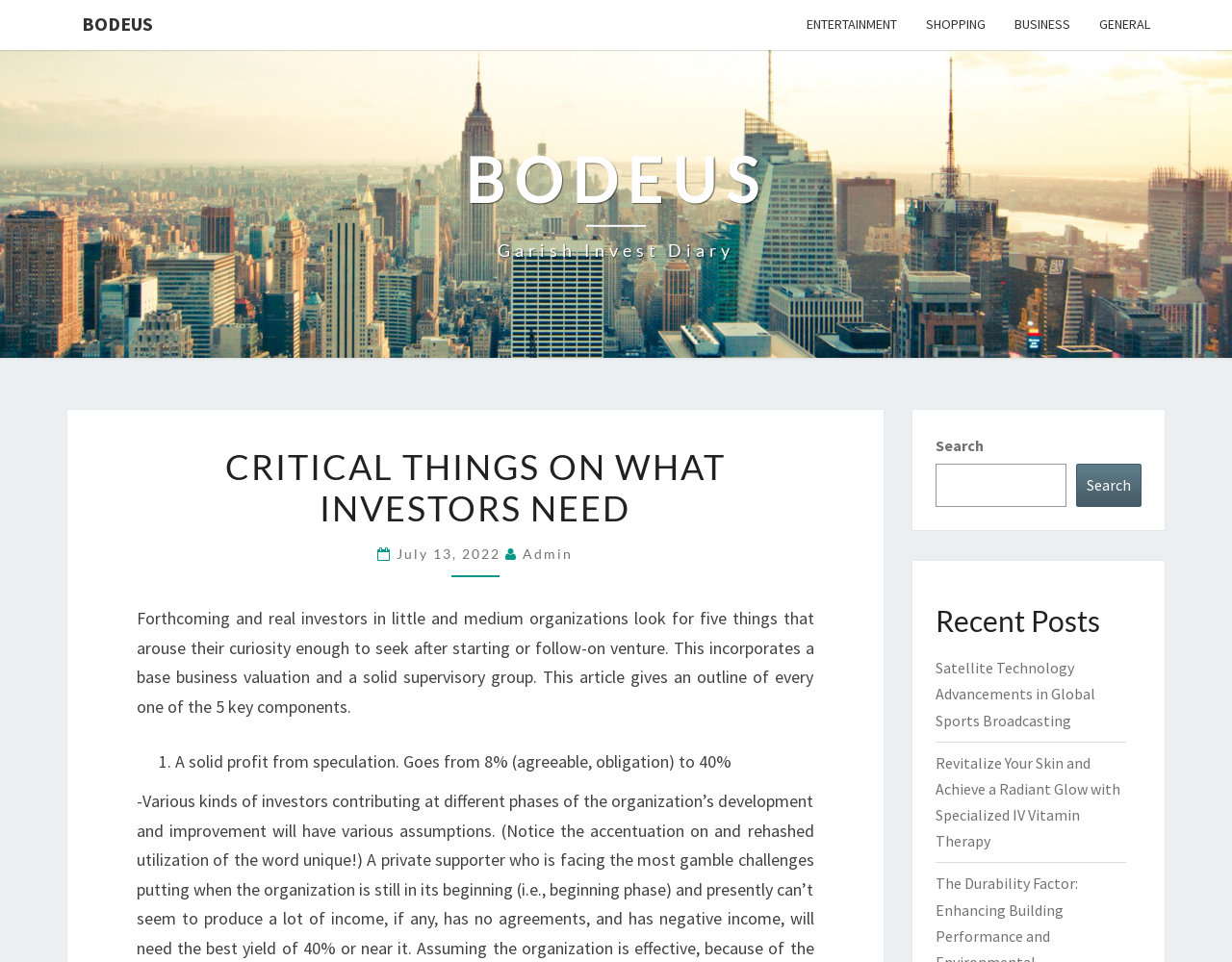What is the expected return on investment mentioned in the article?
Give a single word or phrase as your answer by examining the image.

8% to 40%